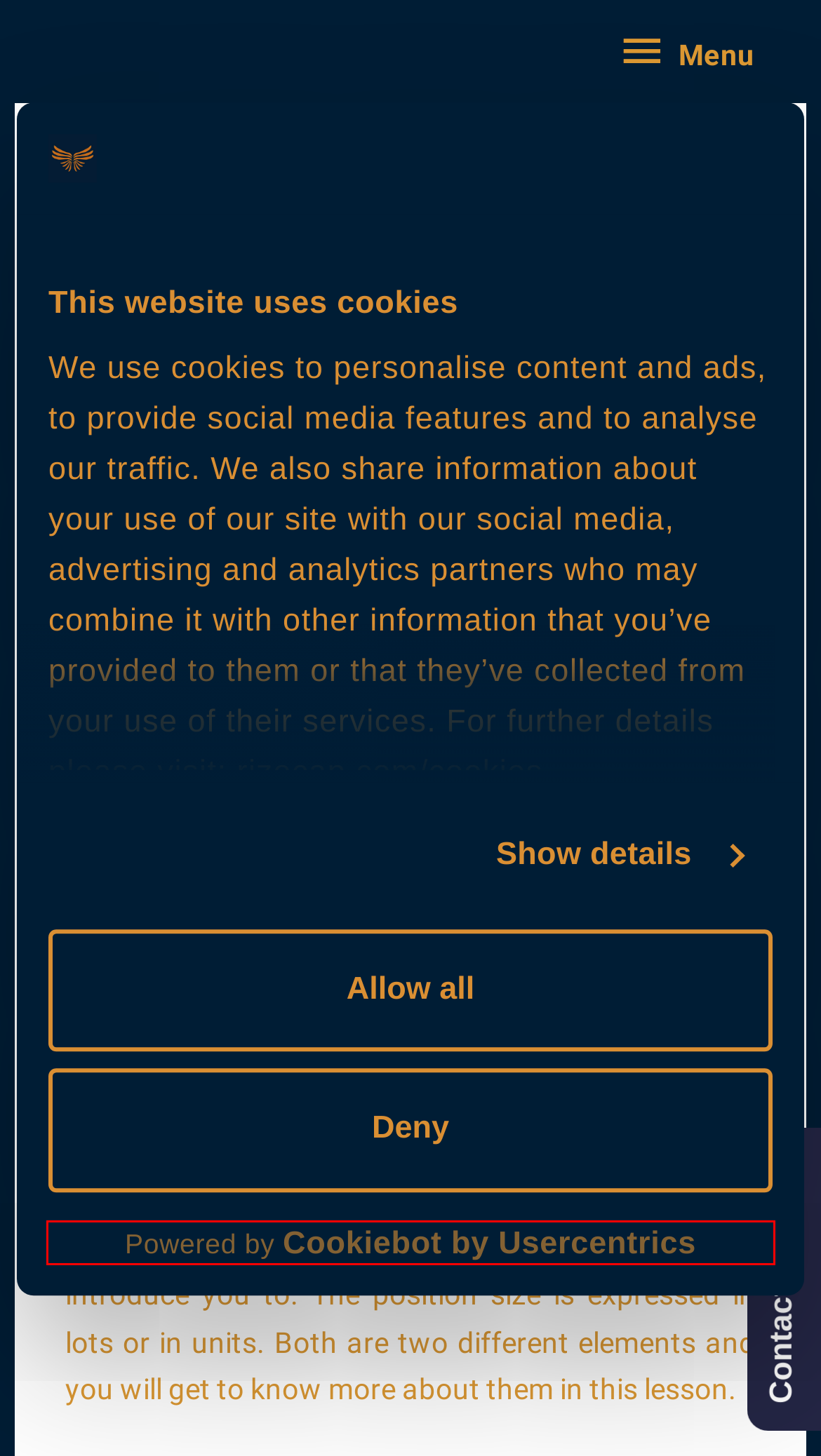Given a screenshot of a webpage with a red bounding box highlighting a UI element, choose the description that best corresponds to the new webpage after clicking the element within the red bounding box. Here are your options:
A. Cookie Consent Solution by Cookiebot™ | Start Your Free Trial
B. Forex Beginner's Guide Archives - Rize Capital
C. Contact Us | Ask Us Your Queries - Rize Capital
D. Different Types of Forex Market Analysis for Trading and Investment
E. Best Forex, Future Trading Indicators, Strategy and Learning
F. Learn how to Develop a Successful Trading Plan | Rize Capital
G. Feedback Submission - Rize Capital
H. Rize Capital Support

A